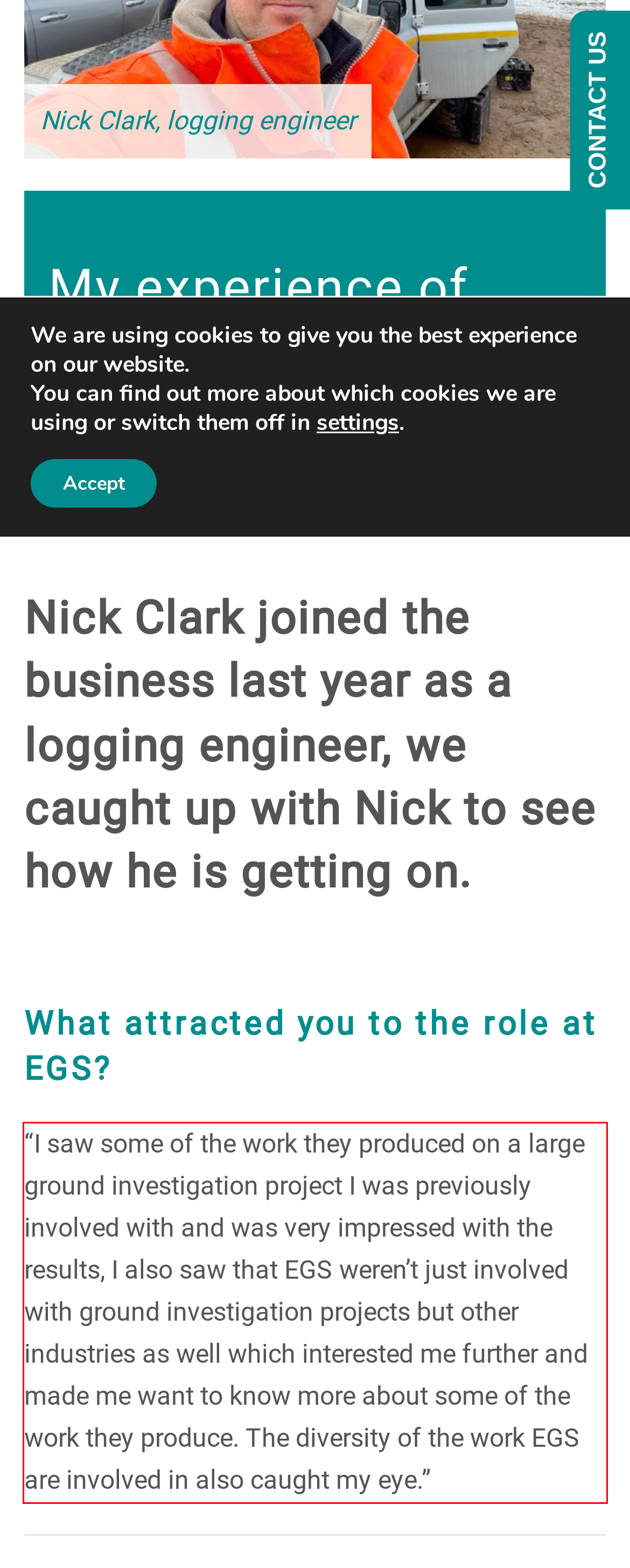Given a screenshot of a webpage containing a red bounding box, perform OCR on the text within this red bounding box and provide the text content.

“I saw some of the work they produced on a large ground investigation project I was previously involved with and was very impressed with the results, I also saw that EGS weren’t just involved with ground investigation projects but other industries as well which interested me further and made me want to know more about some of the work they produce. The diversity of the work EGS are involved in also caught my eye.”